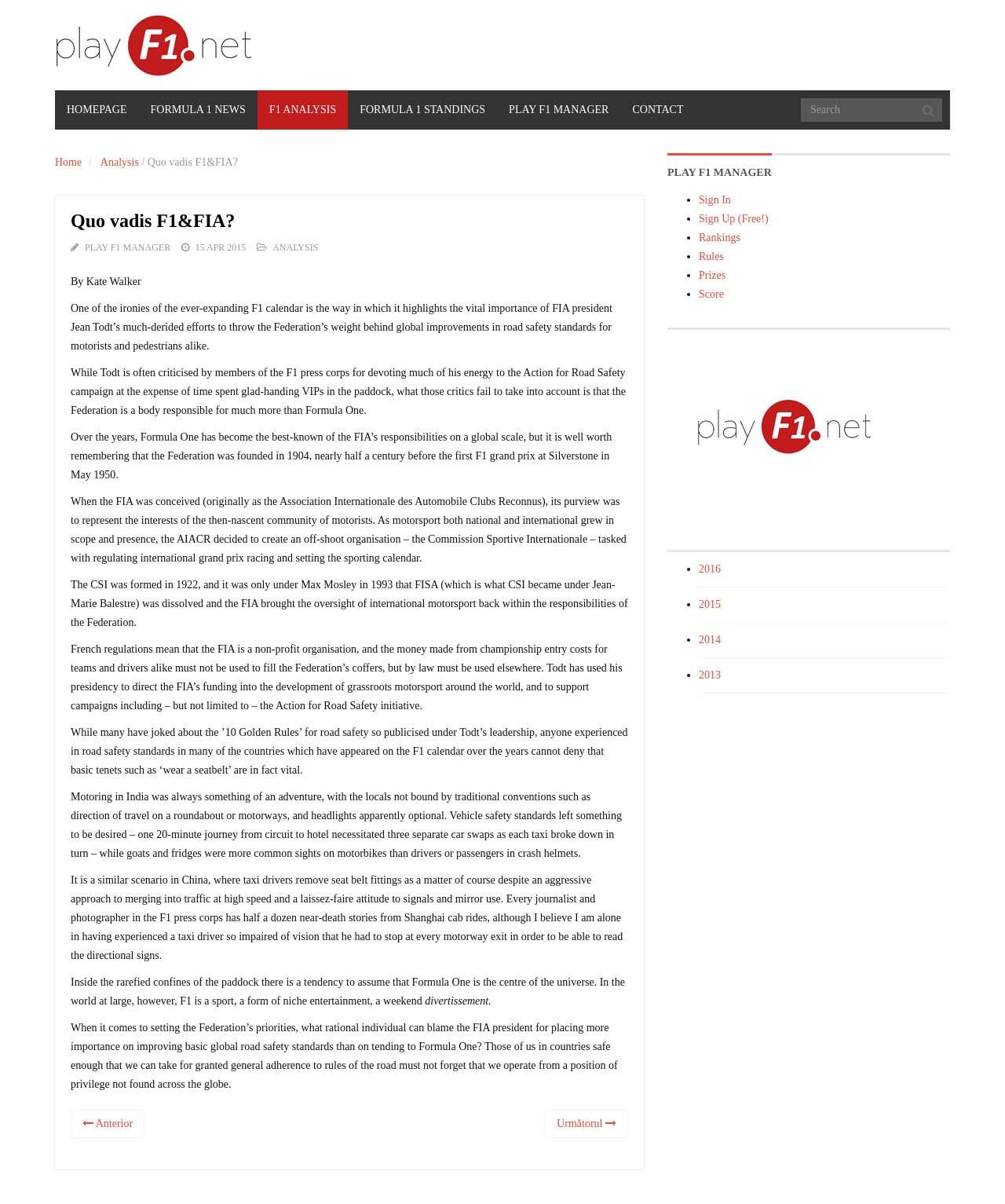What is the text of the first paragraph of the article?
Look at the image and respond with a one-word or short phrase answer.

One of the ironies of the ever-expanding F1 calendar is the way in which it highlights the vital importance of FIA president Jean Todt’s much-derided efforts to throw the Federation’s weight behind global improvements in road safety standards for motorists and pedestrians alike.